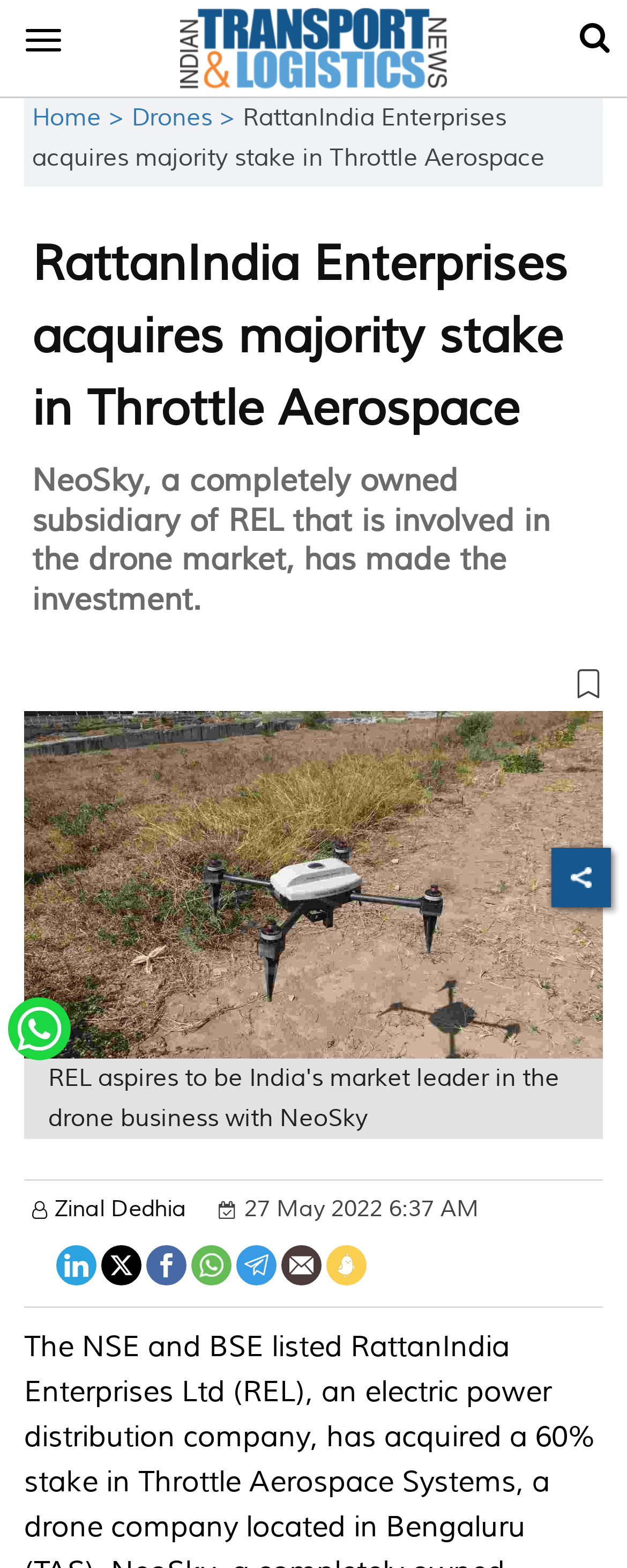Find the primary header on the webpage and provide its text.

RattanIndia Enterprises acquires majority stake in Throttle Aerospace